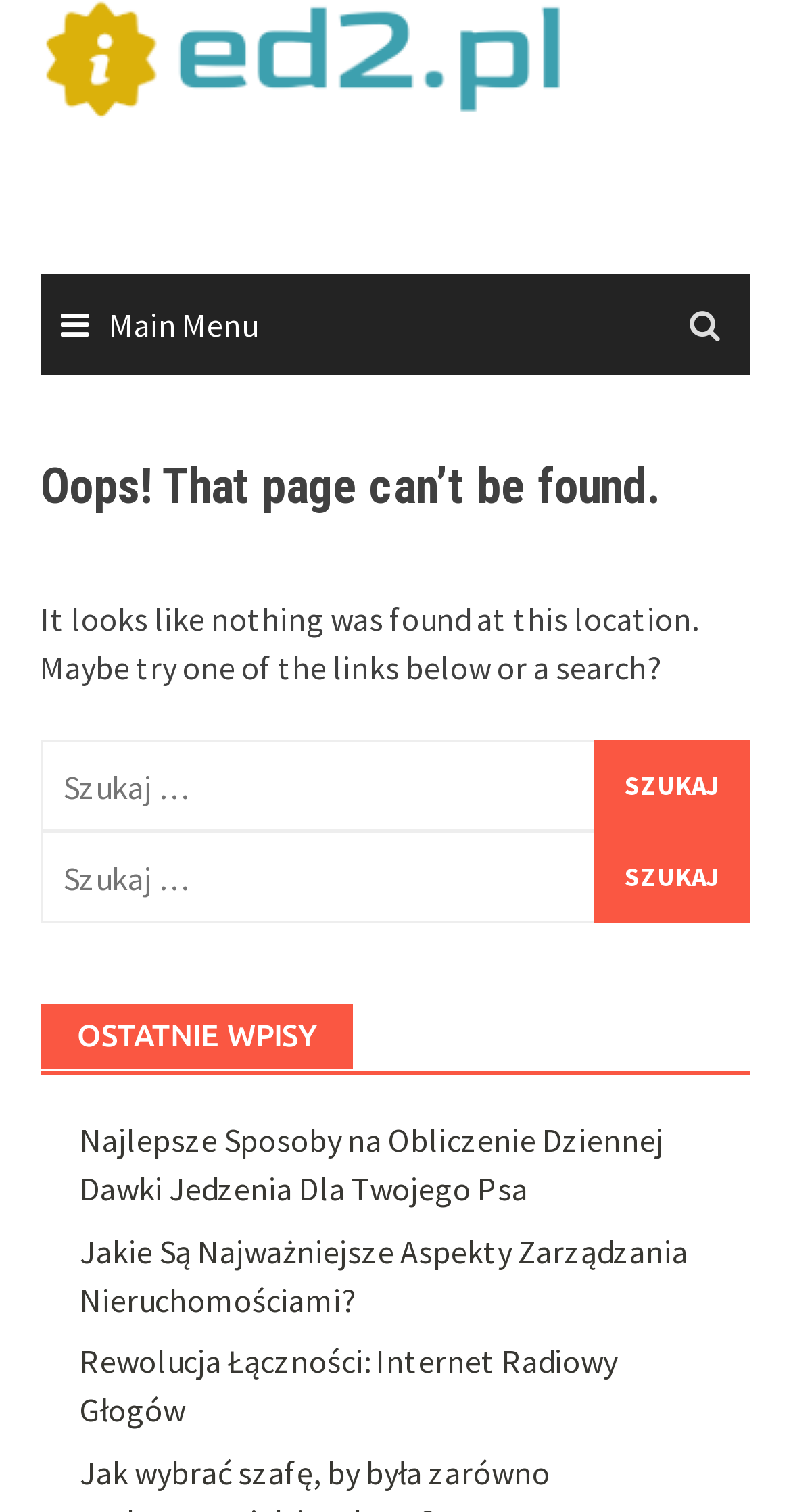What is the title of the last link on the page?
Answer the question with as much detail as possible.

The last link on the page is a child of the main element and has the text 'Rewolucja Łączności: Internet Radiowy Głogów', which is likely the title of the linked page.